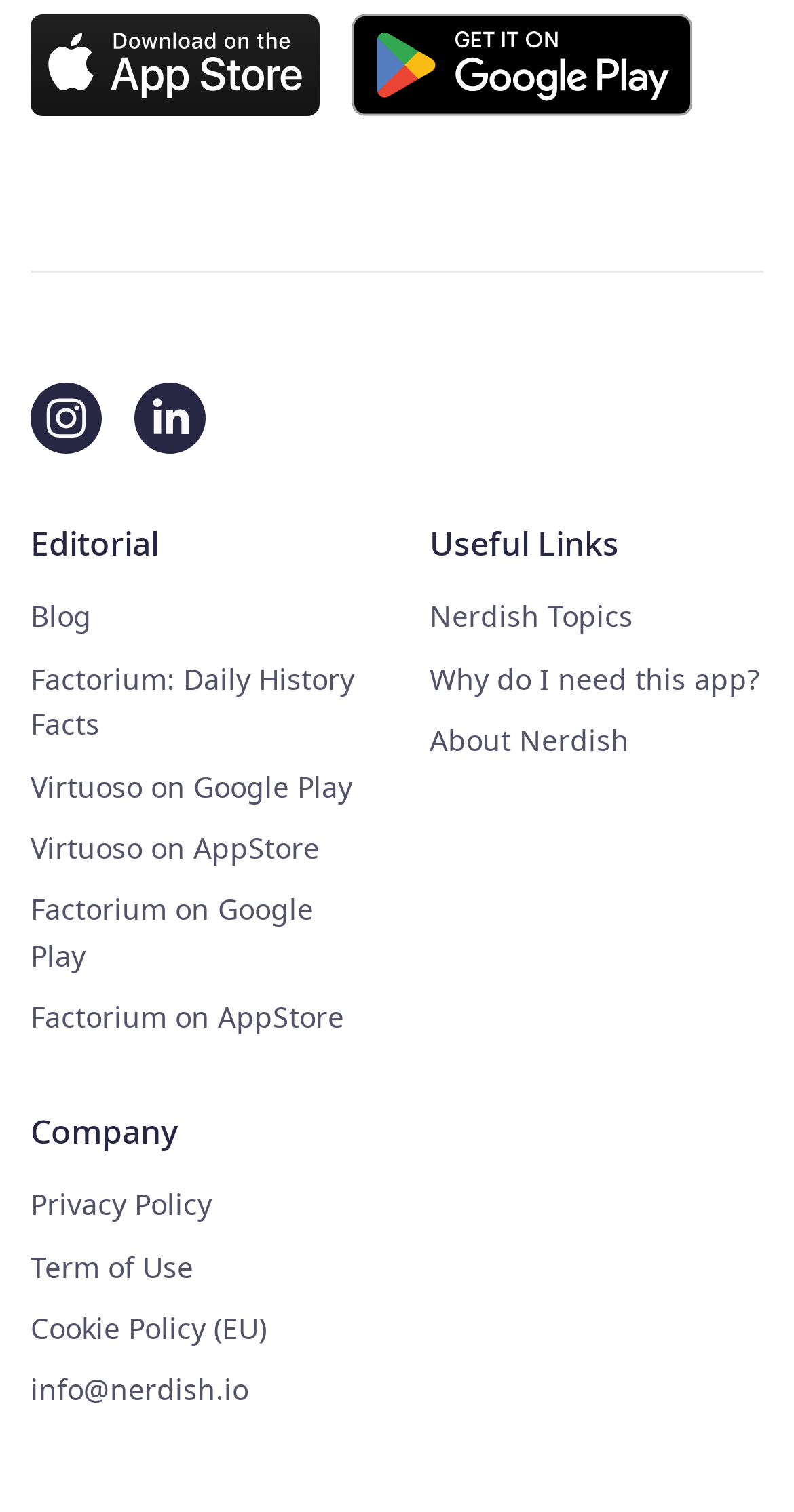Could you determine the bounding box coordinates of the clickable element to complete the instruction: "read the blog"? Provide the coordinates as four float numbers between 0 and 1, i.e., [left, top, right, bottom].

[0.038, 0.395, 0.115, 0.42]